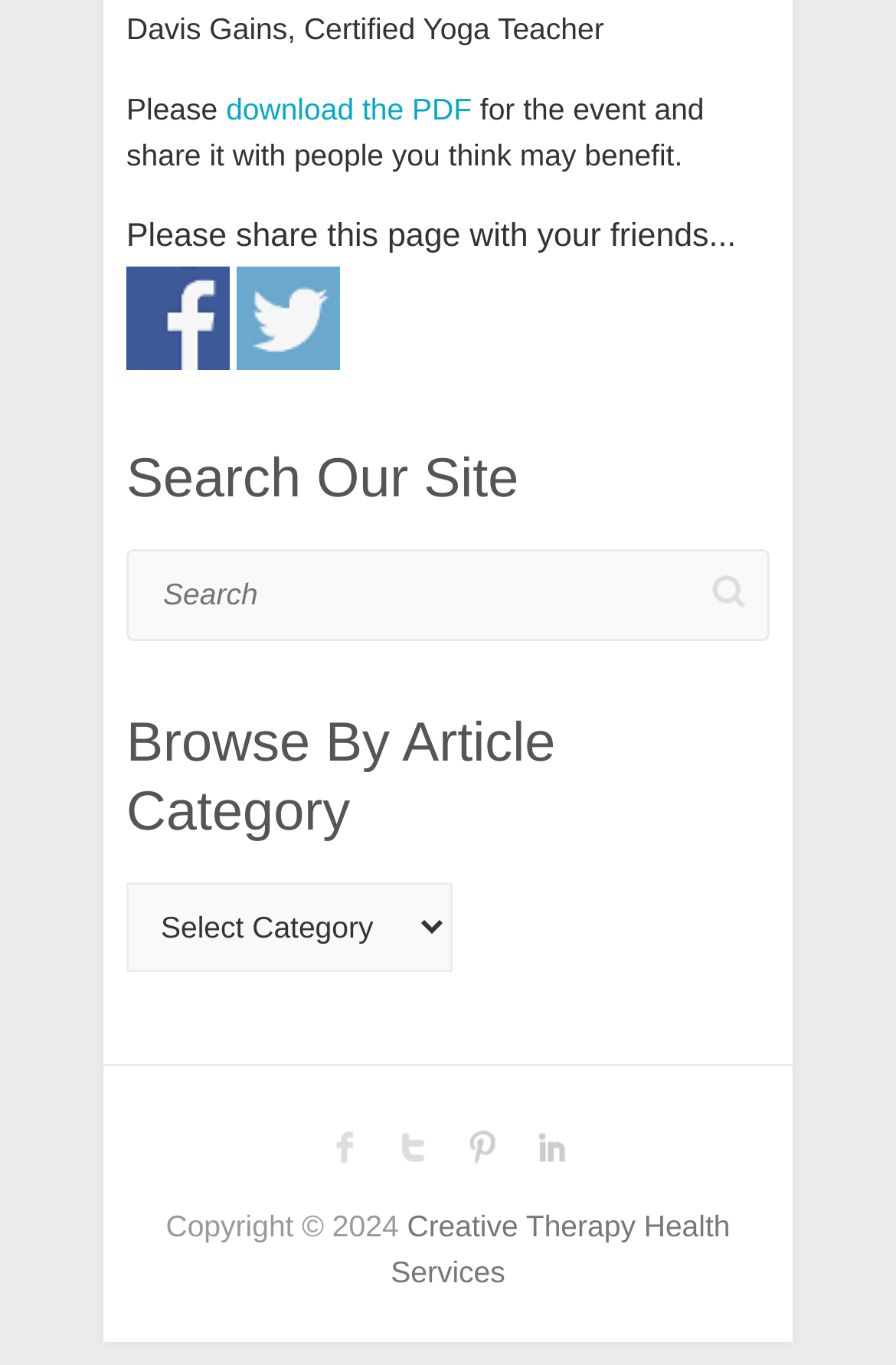Highlight the bounding box coordinates of the element you need to click to perform the following instruction: "share on Facebook."

[0.141, 0.195, 0.256, 0.271]